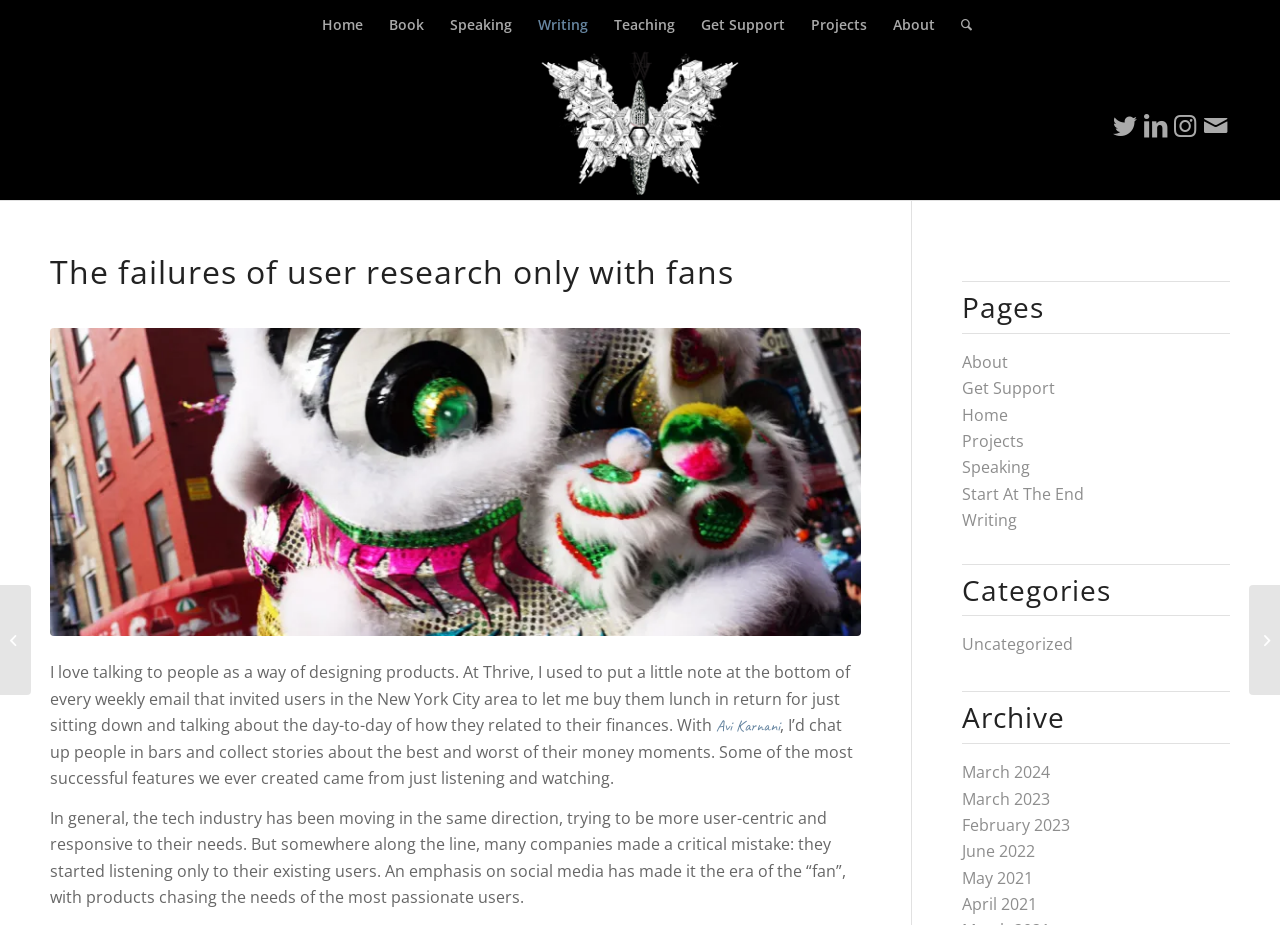Identify the bounding box coordinates of the element to click to follow this instruction: 'Explore the Projects section'. Ensure the coordinates are four float values between 0 and 1, provided as [left, top, right, bottom].

[0.752, 0.465, 0.8, 0.489]